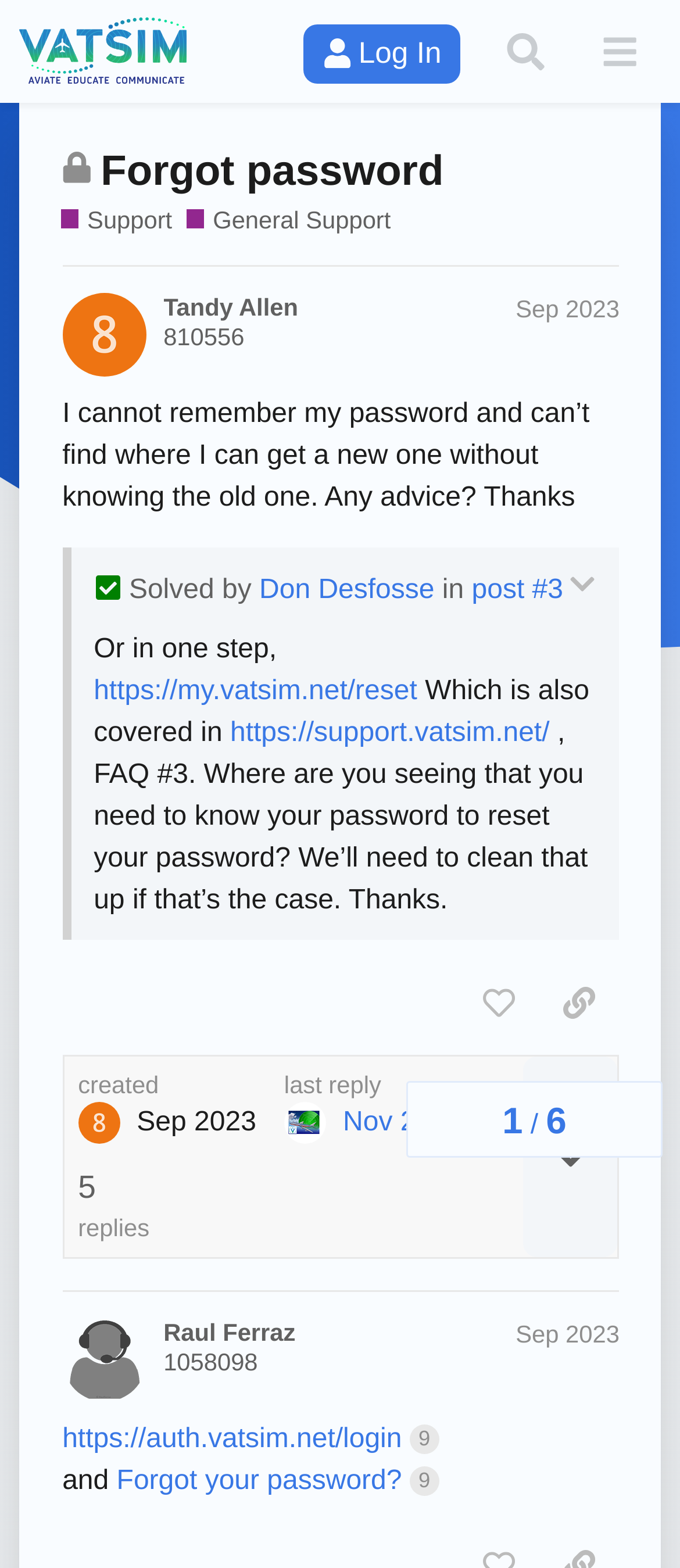Respond with a single word or phrase to the following question: What is the topic of this discussion?

Forgot password